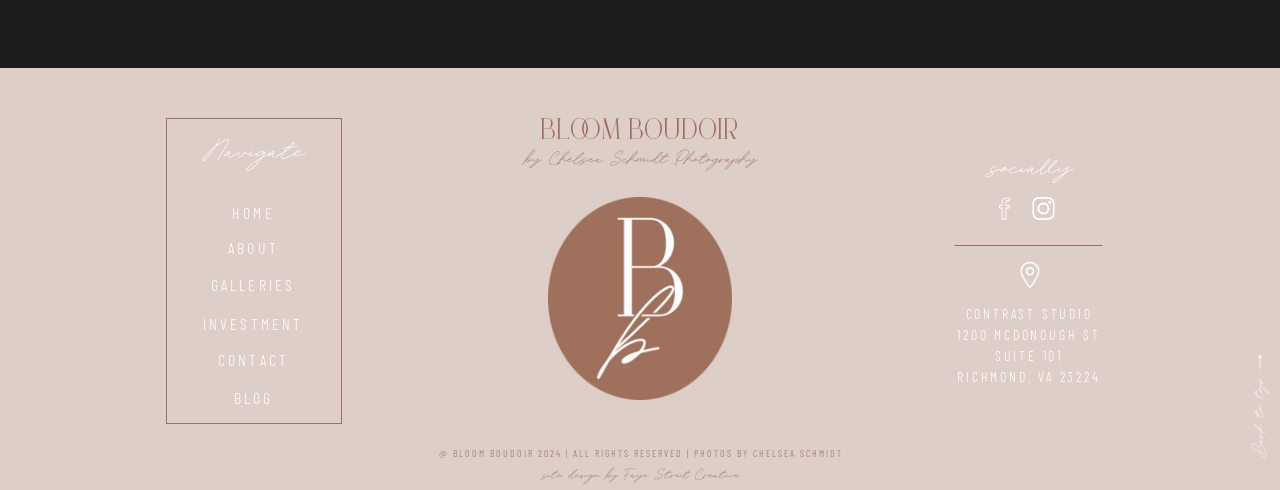Please specify the bounding box coordinates of the clickable region to carry out the following instruction: "click on the 'HOME' link". The coordinates should be four float numbers between 0 and 1, in the format [left, top, right, bottom].

[0.173, 0.408, 0.223, 0.451]